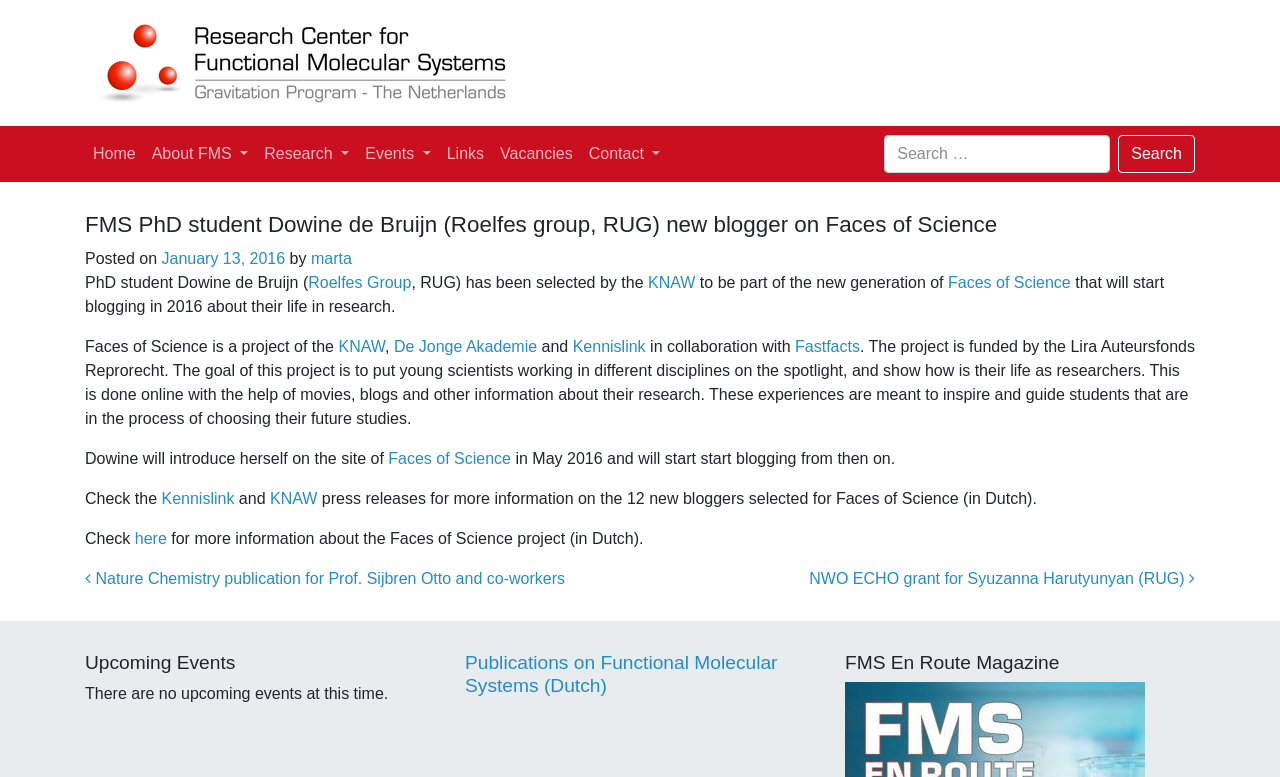Bounding box coordinates should be in the format (top-left x, top-left y, bottom-right x, bottom-right y) and all values should be floating point numbers between 0 and 1. Determine the bounding box coordinate for the UI element described as: January 13, 2016

[0.126, 0.322, 0.223, 0.343]